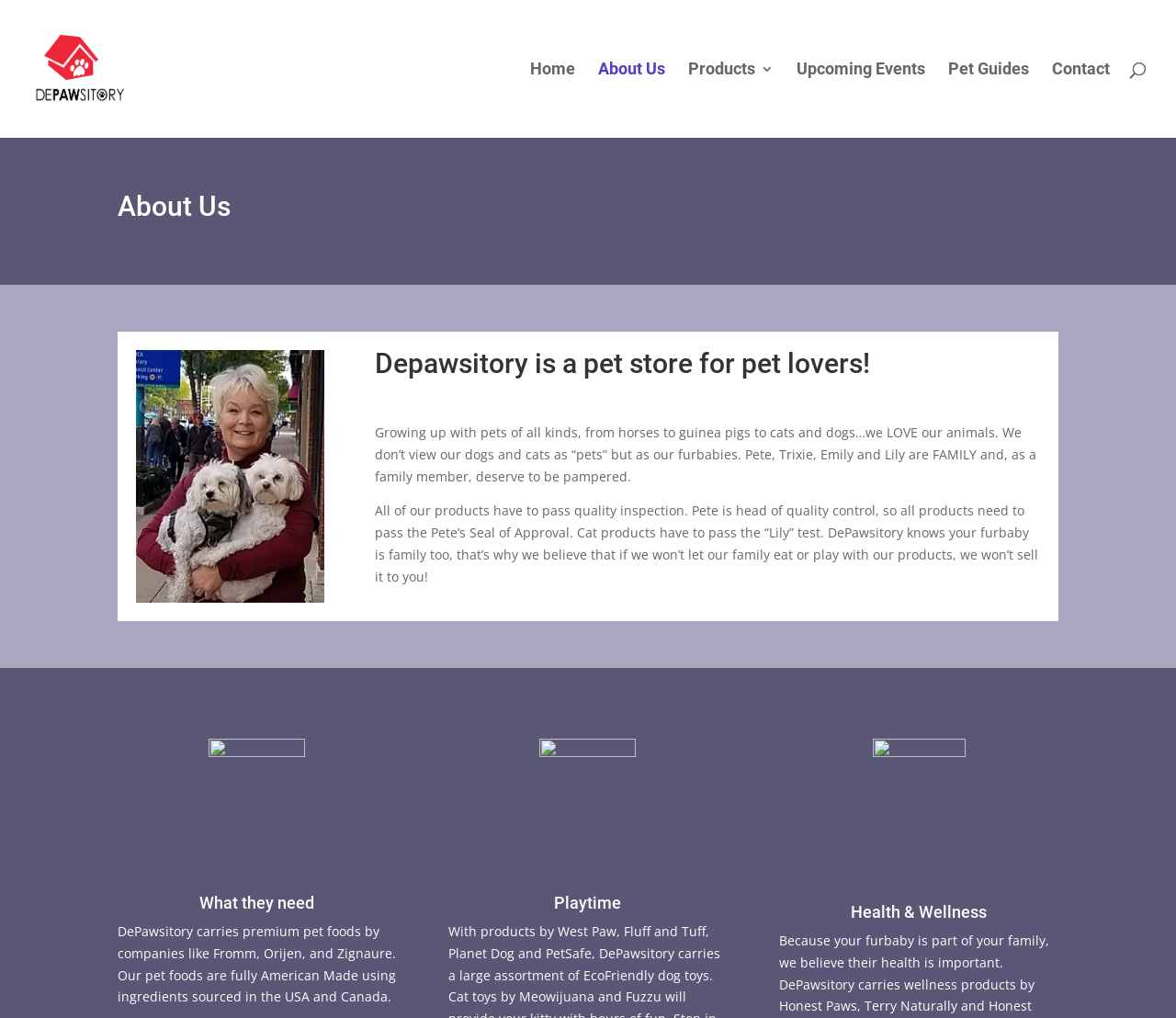How many sections are there on the About Us page?
Answer the question with a thorough and detailed explanation.

There are four sections on the About Us page, which are 'About Us', 'What they need', 'Playtime', and 'Health & Wellness'. These sections are indicated by headings on the webpage.